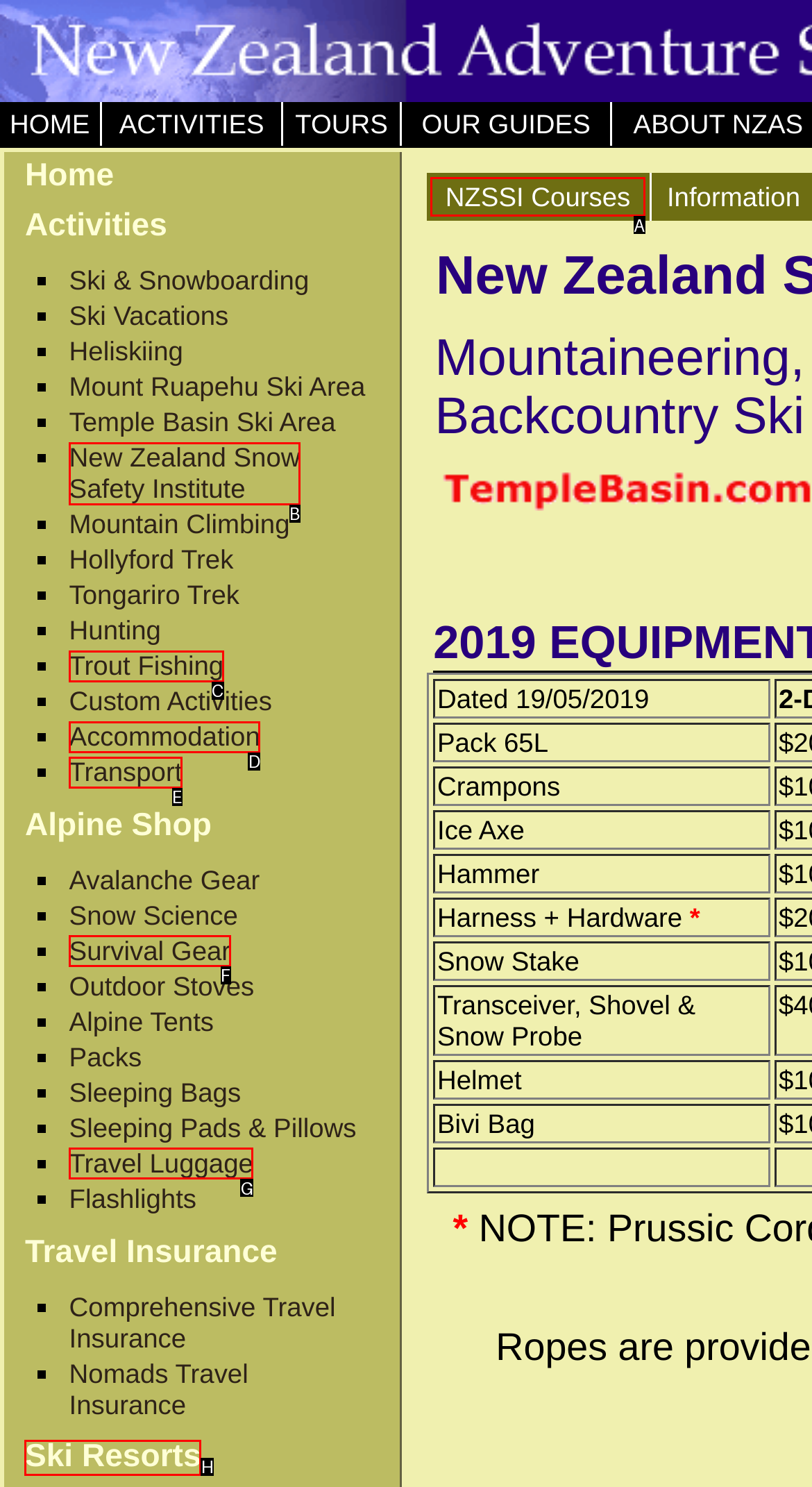Choose the option that best matches the element: New Zealand Snow Safety Institute
Respond with the letter of the correct option.

B